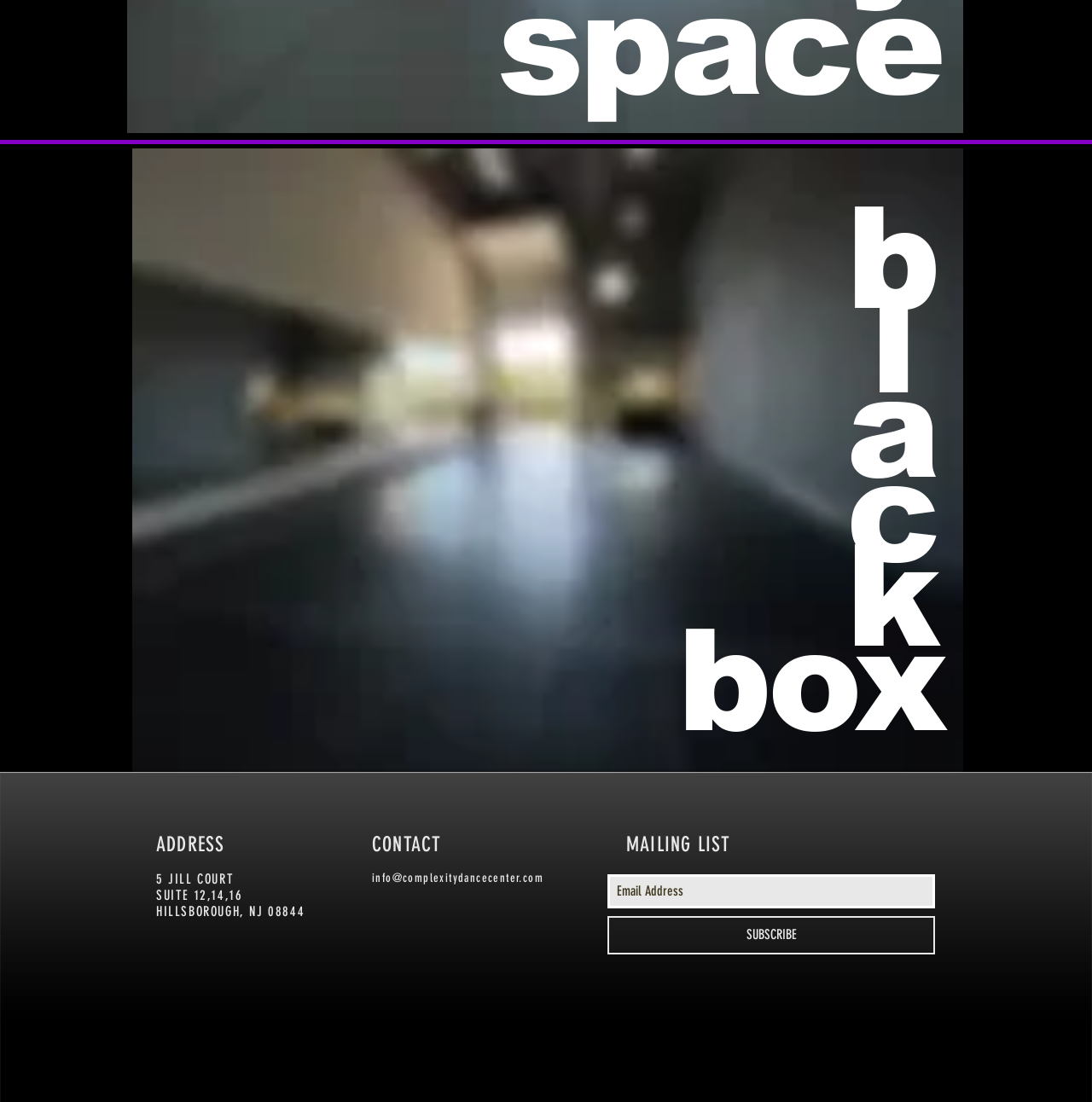Given the description aria-label="Email Address" name="email" placeholder="Email Address", predict the bounding box coordinates of the UI element. Ensure the coordinates are in the format (top-left x, top-left y, bottom-right x, bottom-right y) and all values are between 0 and 1.

[0.556, 0.793, 0.856, 0.824]